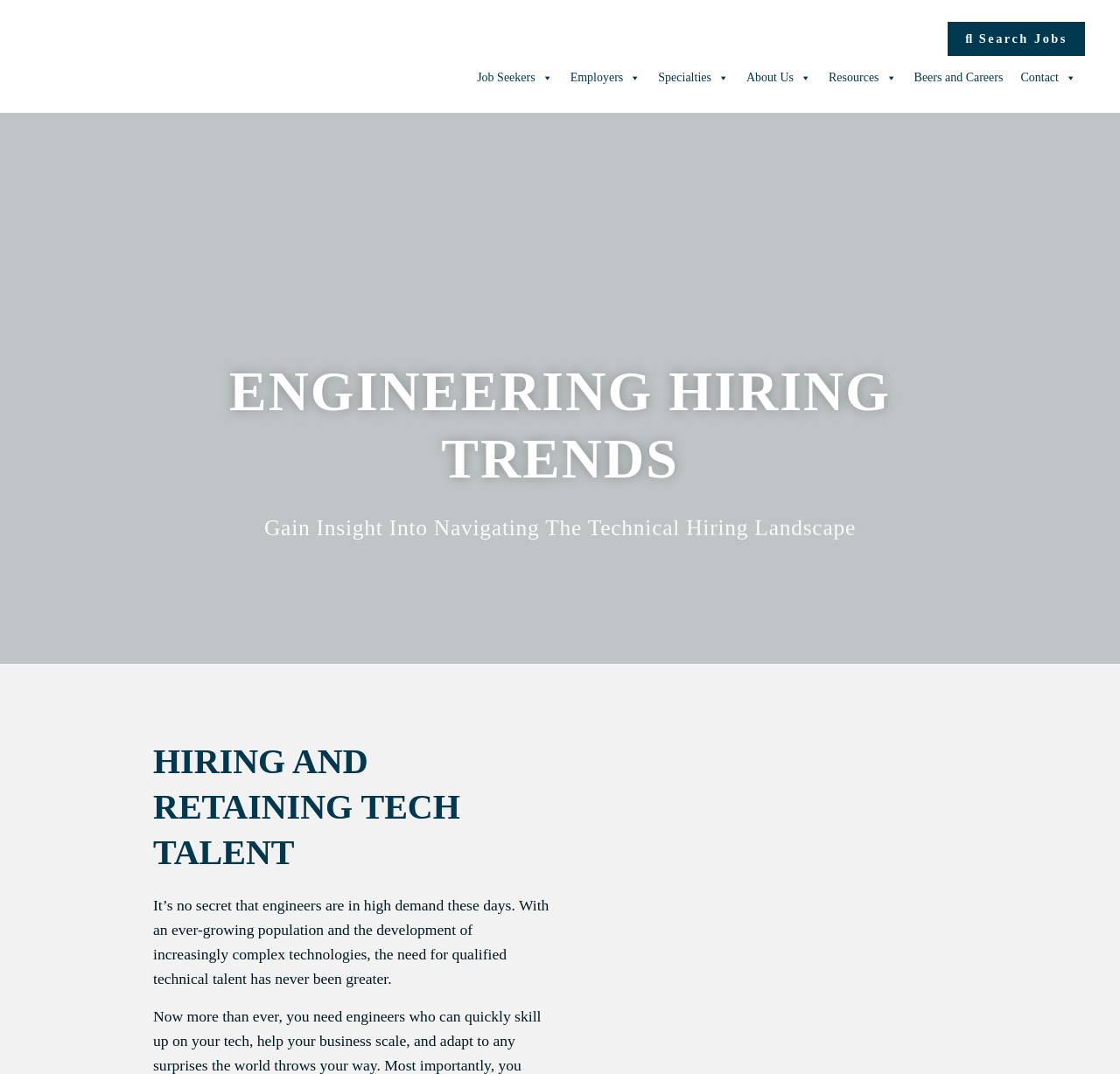Please respond to the question using a single word or phrase:
How many main navigation links are there?

7